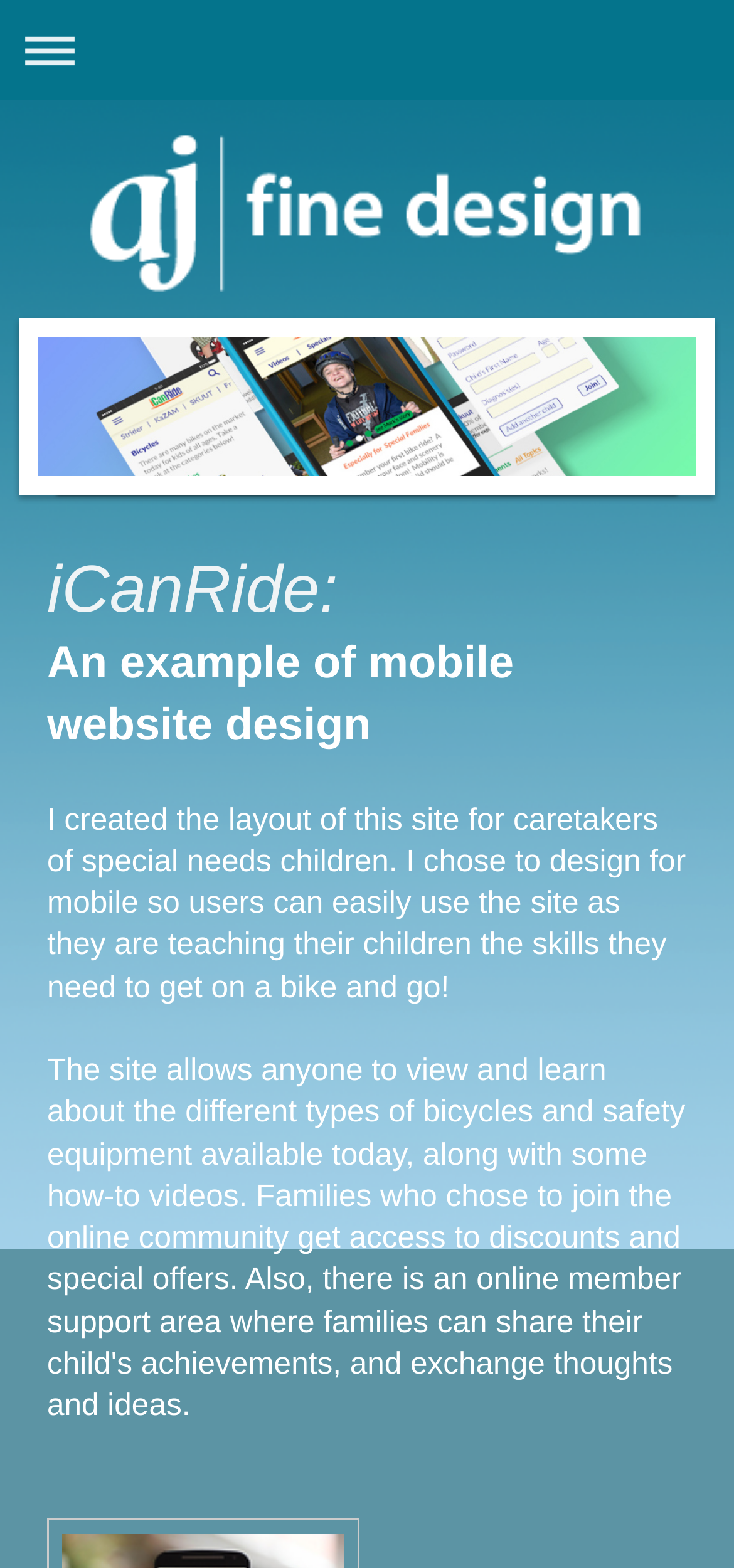Calculate the bounding box coordinates of the UI element given the description: "Expand/collapse navigation".

[0.013, 0.006, 0.987, 0.058]